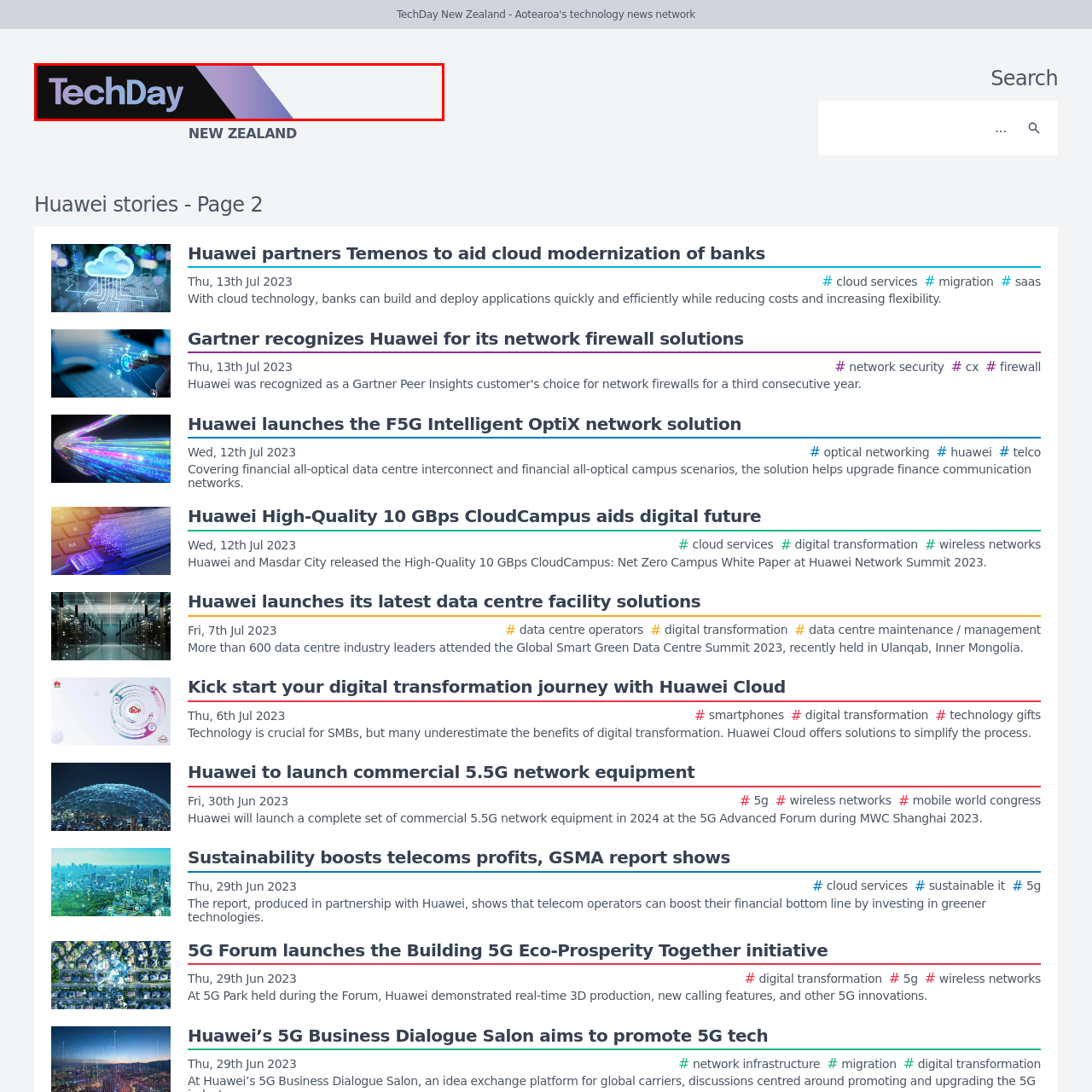Direct your attention to the section marked by the red bounding box and construct a detailed answer to the following question based on the image: What is the color gradient of the 'TechDay' text?

The logo features the word 'TechDay' in a bold typeface, with a sleek gradient transitioning from blue to light purple, which gives the logo a modern and dynamic design.